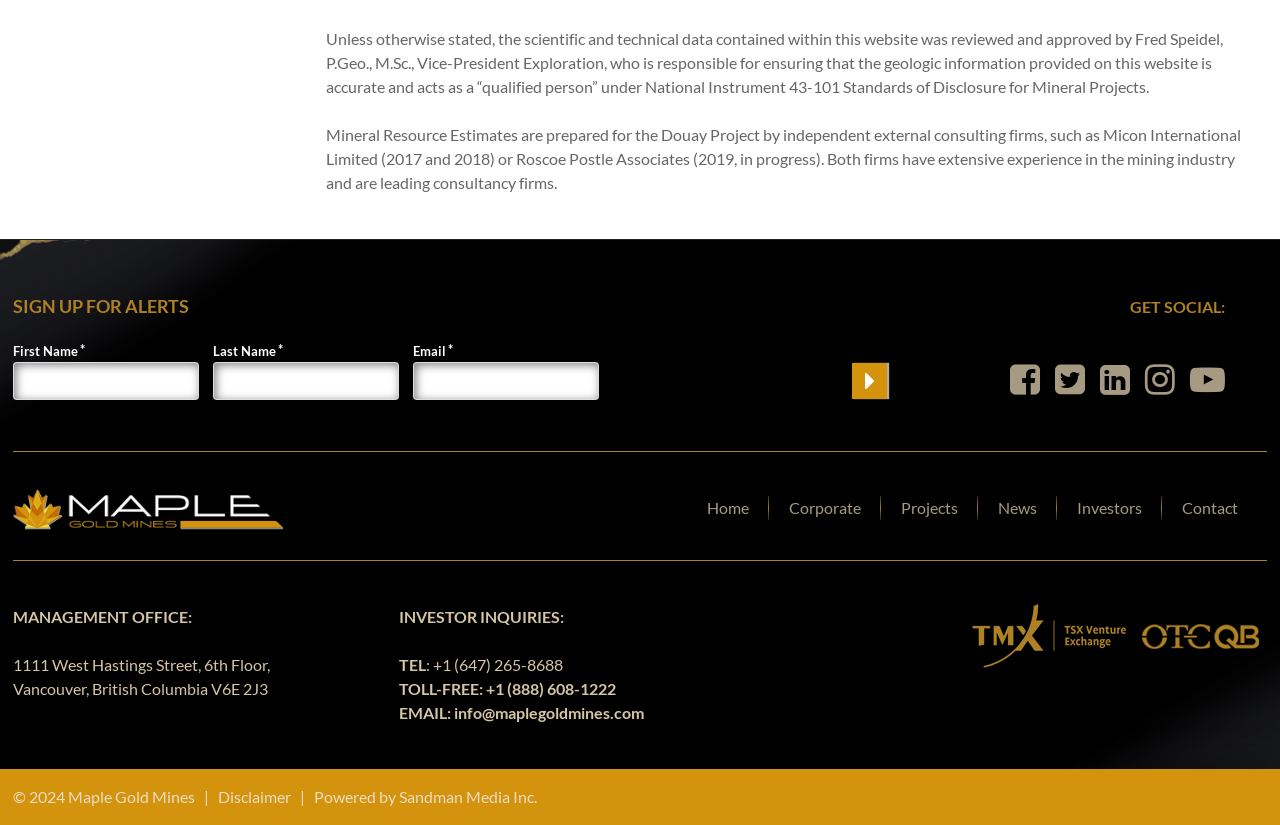Pinpoint the bounding box coordinates of the element that must be clicked to accomplish the following instruction: "Follow Maple Gold on social media". The coordinates should be in the format of four float numbers between 0 and 1, i.e., [left, top, right, bottom].

[0.789, 0.432, 0.815, 0.455]